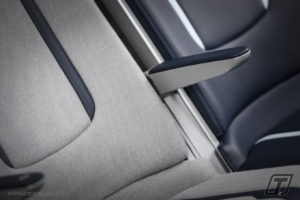Please reply to the following question using a single word or phrase: 
What industry inspired the design principles of Transcal?

Aerospace